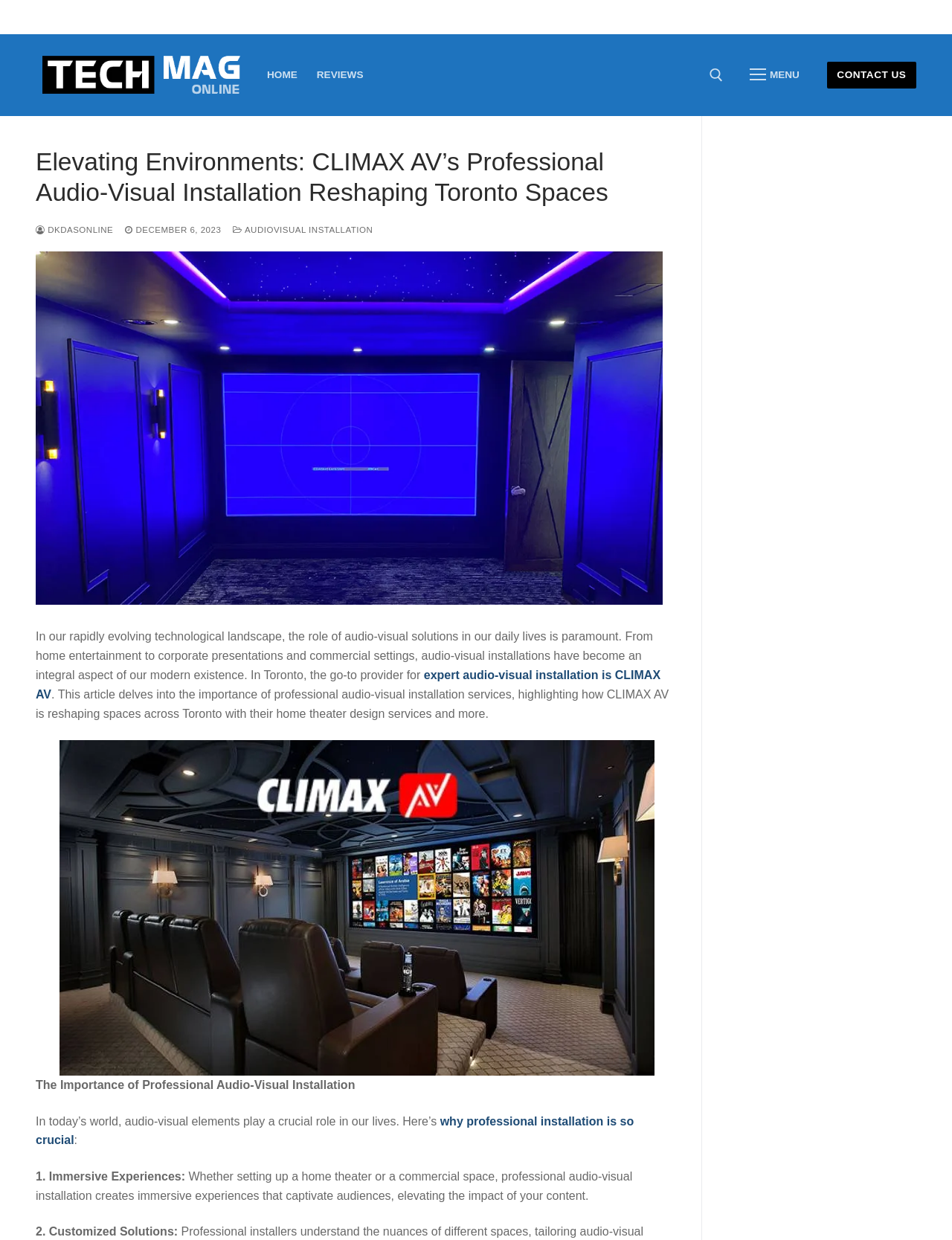Identify the bounding box coordinates of the clickable region to carry out the given instruction: "read more about audio-visual installation".

[0.245, 0.182, 0.392, 0.189]